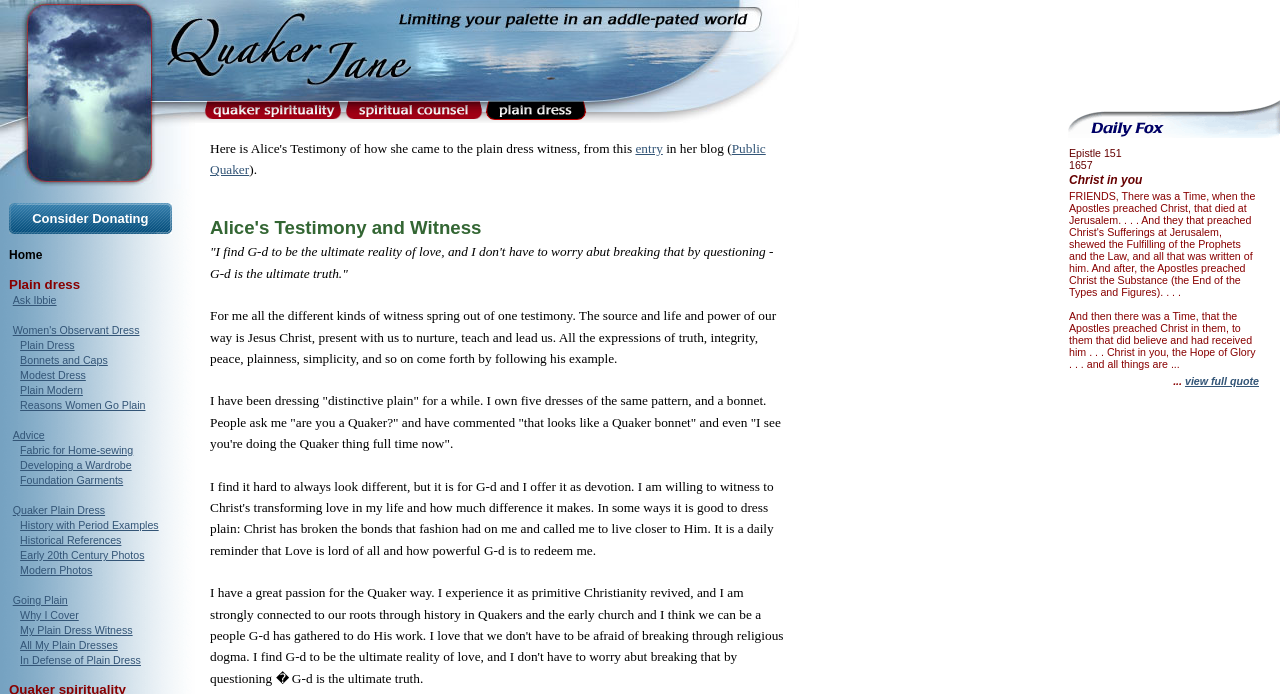Please find and report the bounding box coordinates of the element to click in order to perform the following action: "Click on the 'Plain dress' link". The coordinates should be expressed as four float numbers between 0 and 1, in the format [left, top, right, bottom].

[0.007, 0.399, 0.063, 0.421]